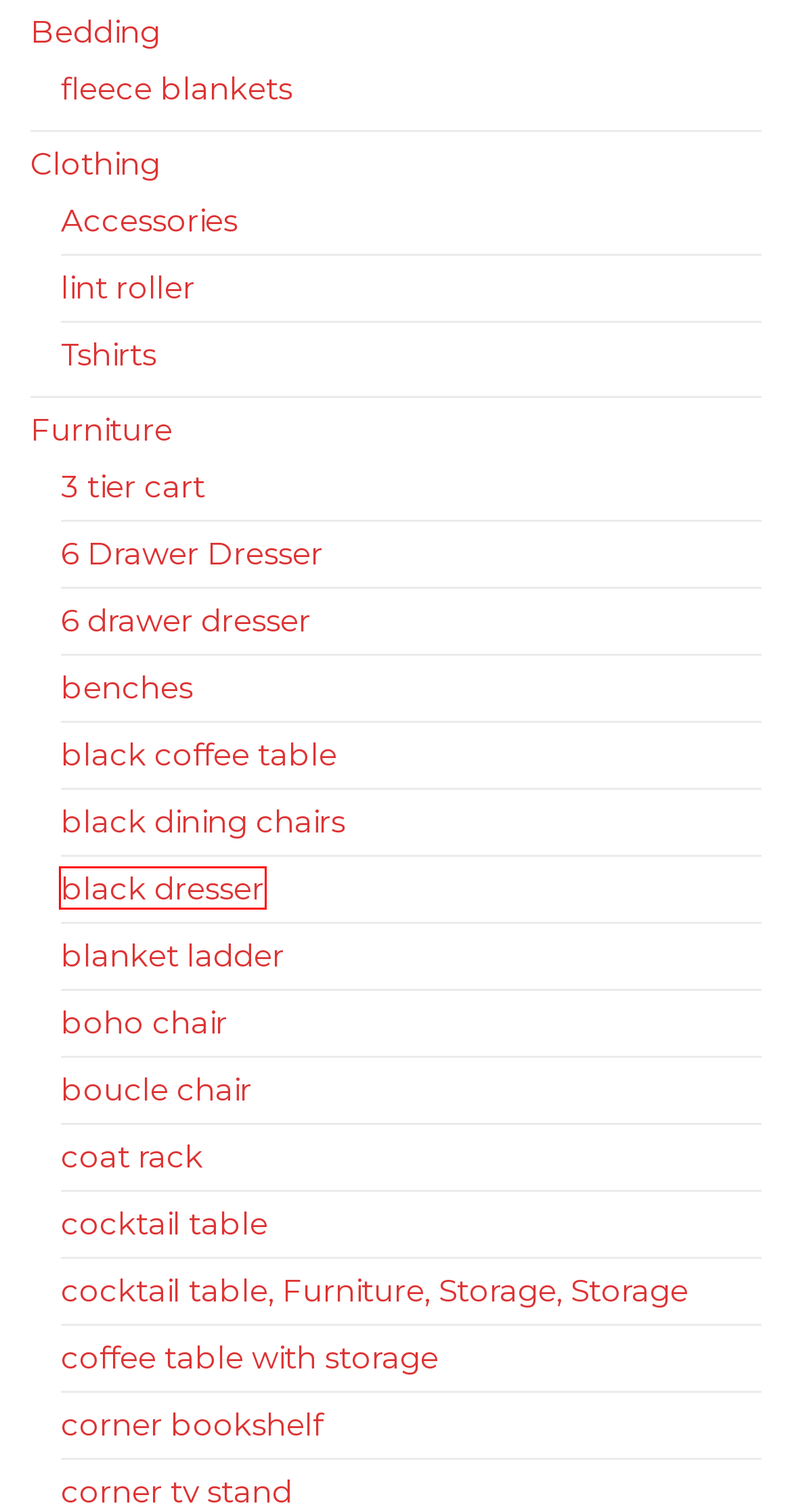View the screenshot of the webpage containing a red bounding box around a UI element. Select the most fitting webpage description for the new page shown after the element in the red bounding box is clicked. Here are the candidates:
A. benches Archives - Oklahoma Farmhouse Decor
B. black dresser Archives - Oklahoma Farmhouse Decor
C. cocktail table Archives - Oklahoma Farmhouse Decor
D. blanket ladder Archives - Oklahoma Farmhouse Decor
E. boho chair Archives - Oklahoma Farmhouse Decor
F. 6 Drawer Dresser Archives - Oklahoma Farmhouse Decor
G. corner bookshelf Archives - Oklahoma Farmhouse Decor
H. coat rack Archives - Oklahoma Farmhouse Decor

B